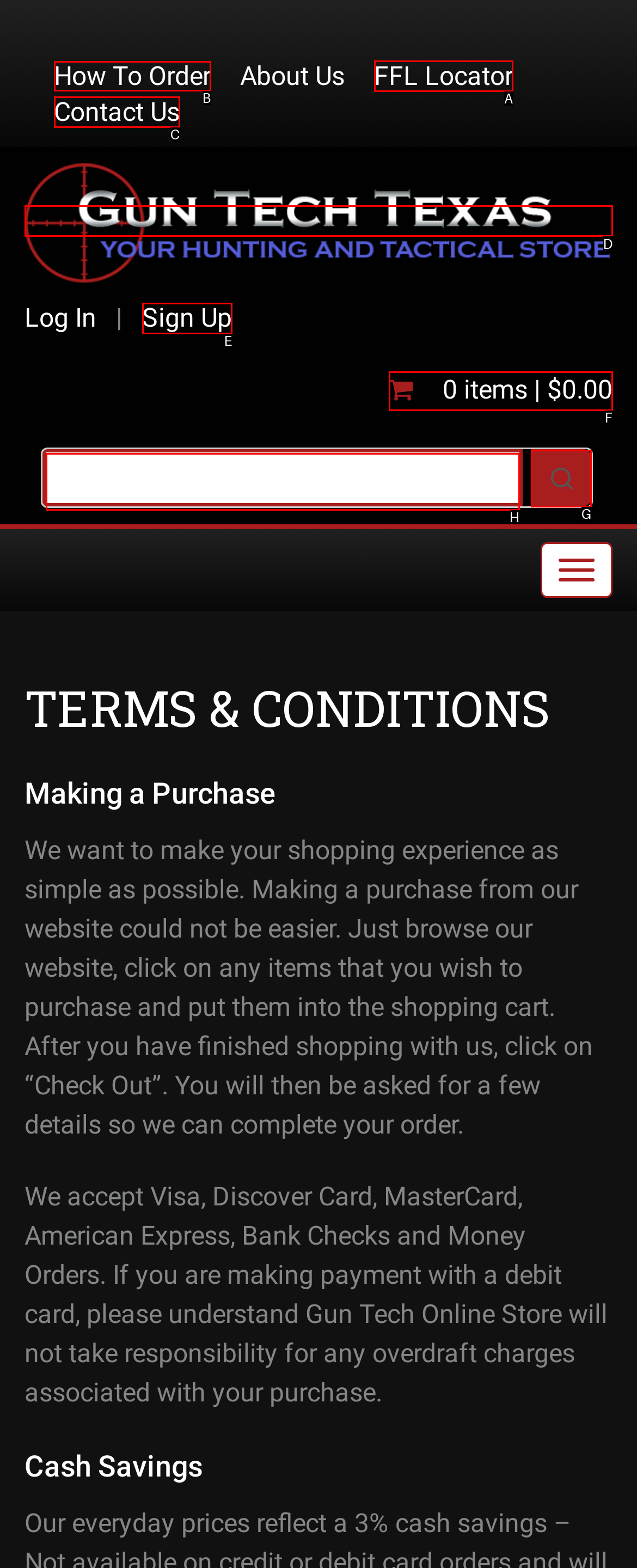Point out the HTML element I should click to achieve the following task: go to Skincare Recipes Provide the letter of the selected option from the choices.

None